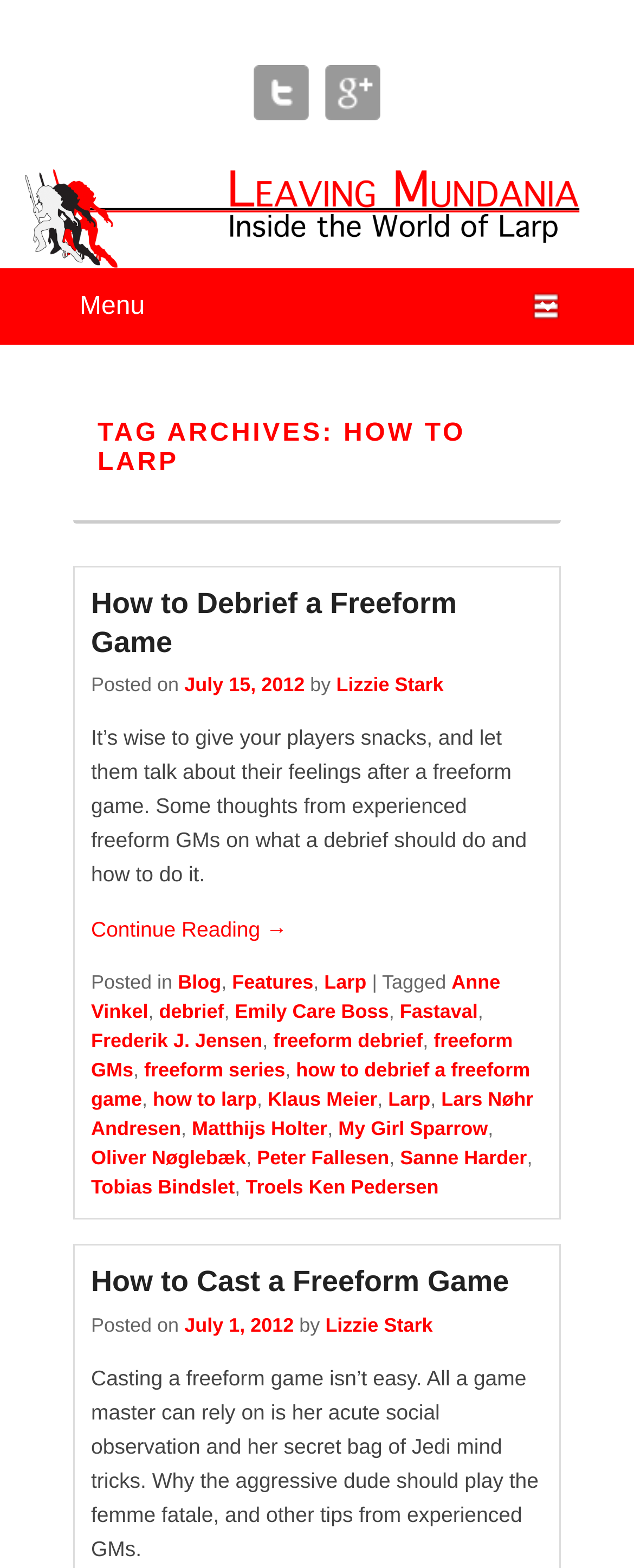Can you specify the bounding box coordinates of the area that needs to be clicked to fulfill the following instruction: "Visit the 'How to Debrief a Freeform Game' article"?

[0.144, 0.374, 0.721, 0.42]